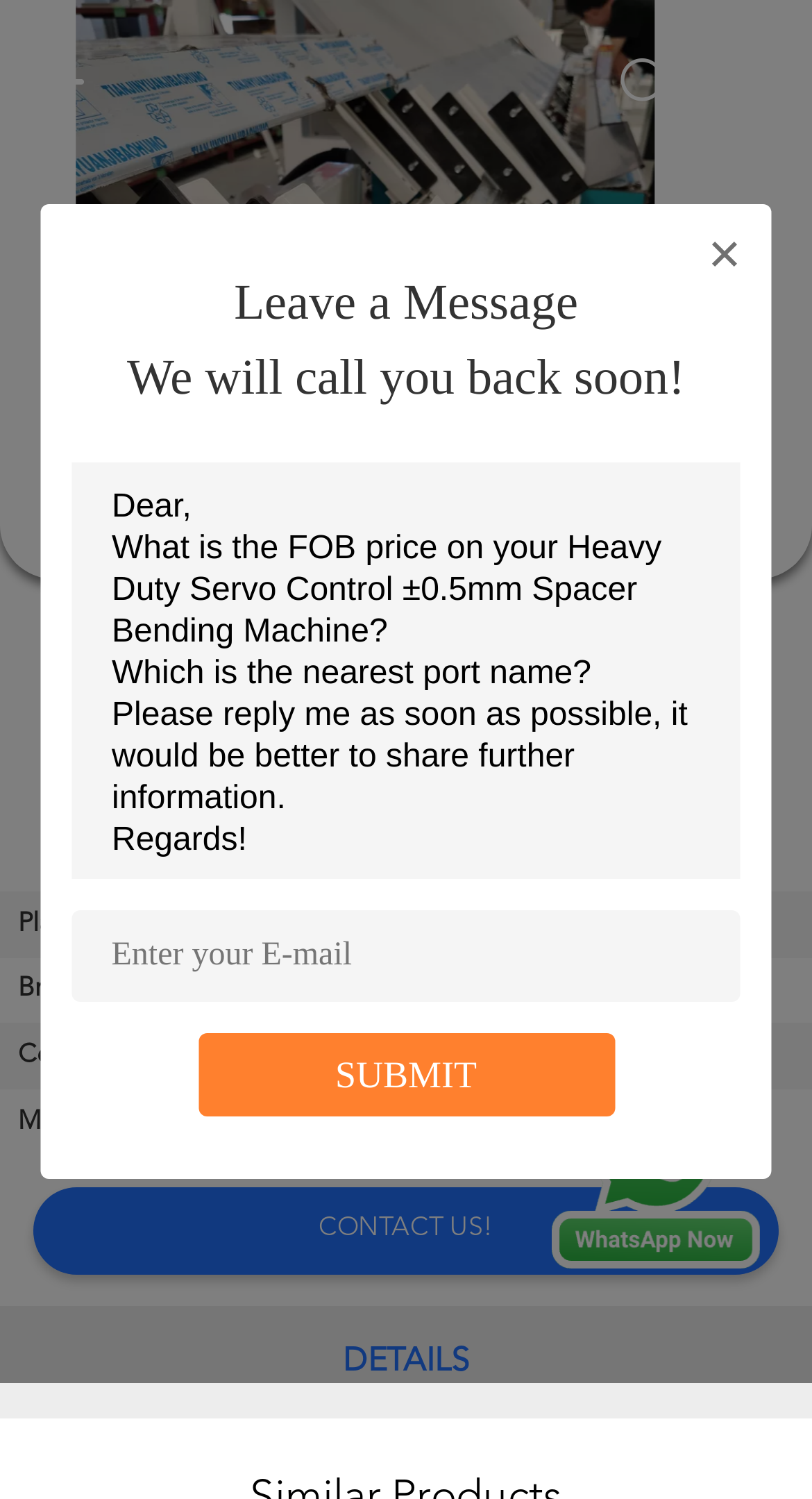Where is the company located?
Please provide a comprehensive answer based on the contents of the image.

The location of the company can be found in the table on the webpage, which shows the details of the product. The table has a row with the header 'Place of Origin:' and the corresponding cell contains the value 'CHINA'.